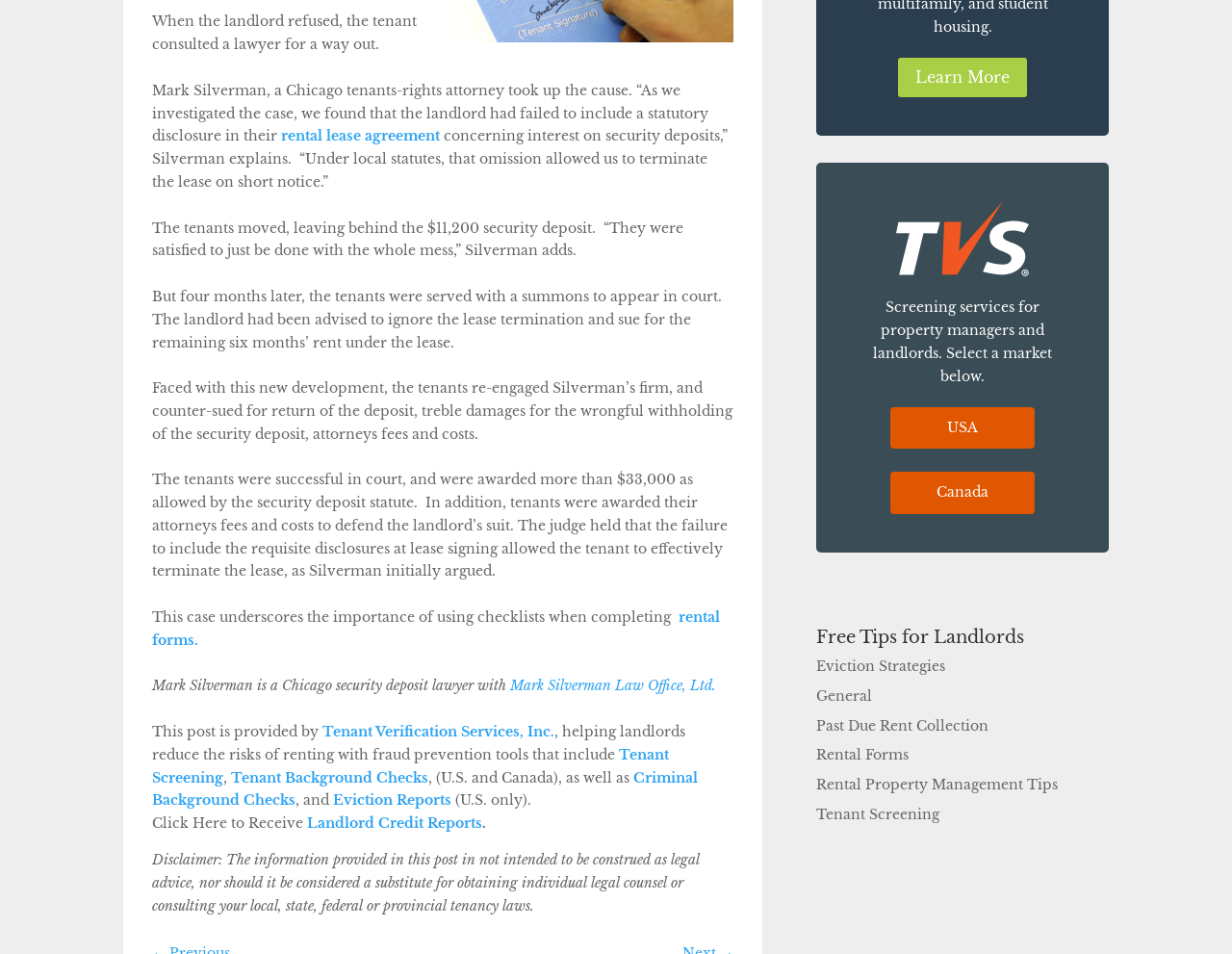Using the element description: "Past Due Rent Collection", determine the bounding box coordinates for the specified UI element. The coordinates should be four float numbers between 0 and 1, [left, top, right, bottom].

[0.663, 0.751, 0.802, 0.77]